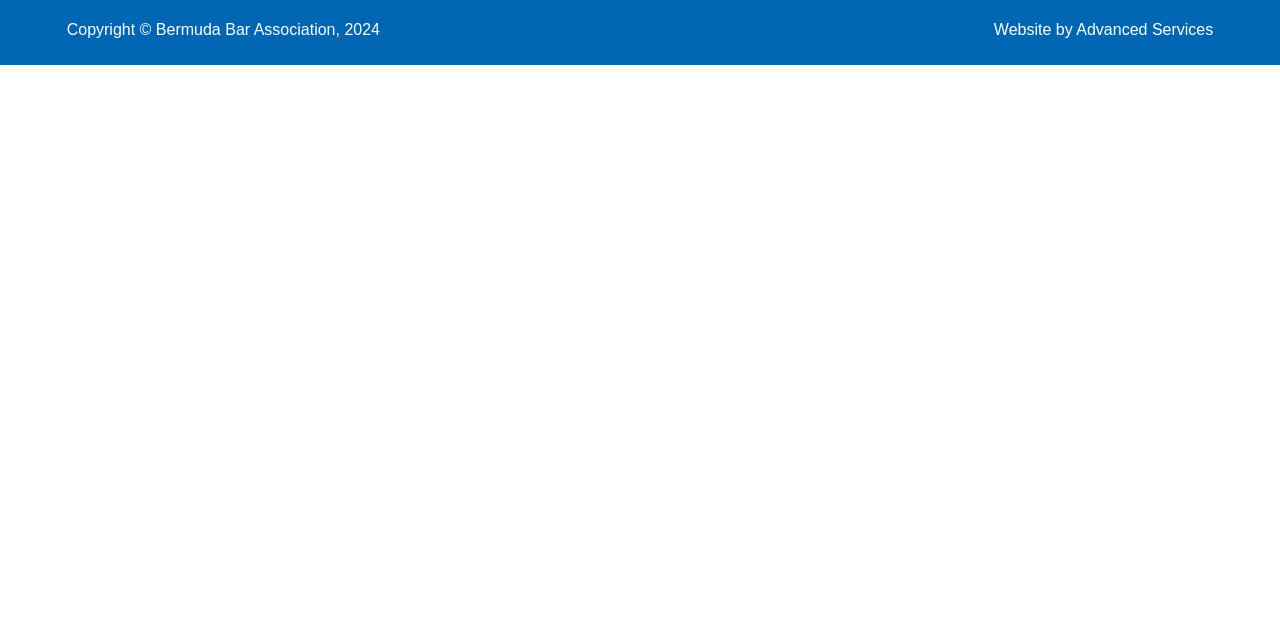Find and provide the bounding box coordinates for the UI element described here: "Advanced Services". The coordinates should be given as four float numbers between 0 and 1: [left, top, right, bottom].

[0.841, 0.033, 0.948, 0.059]